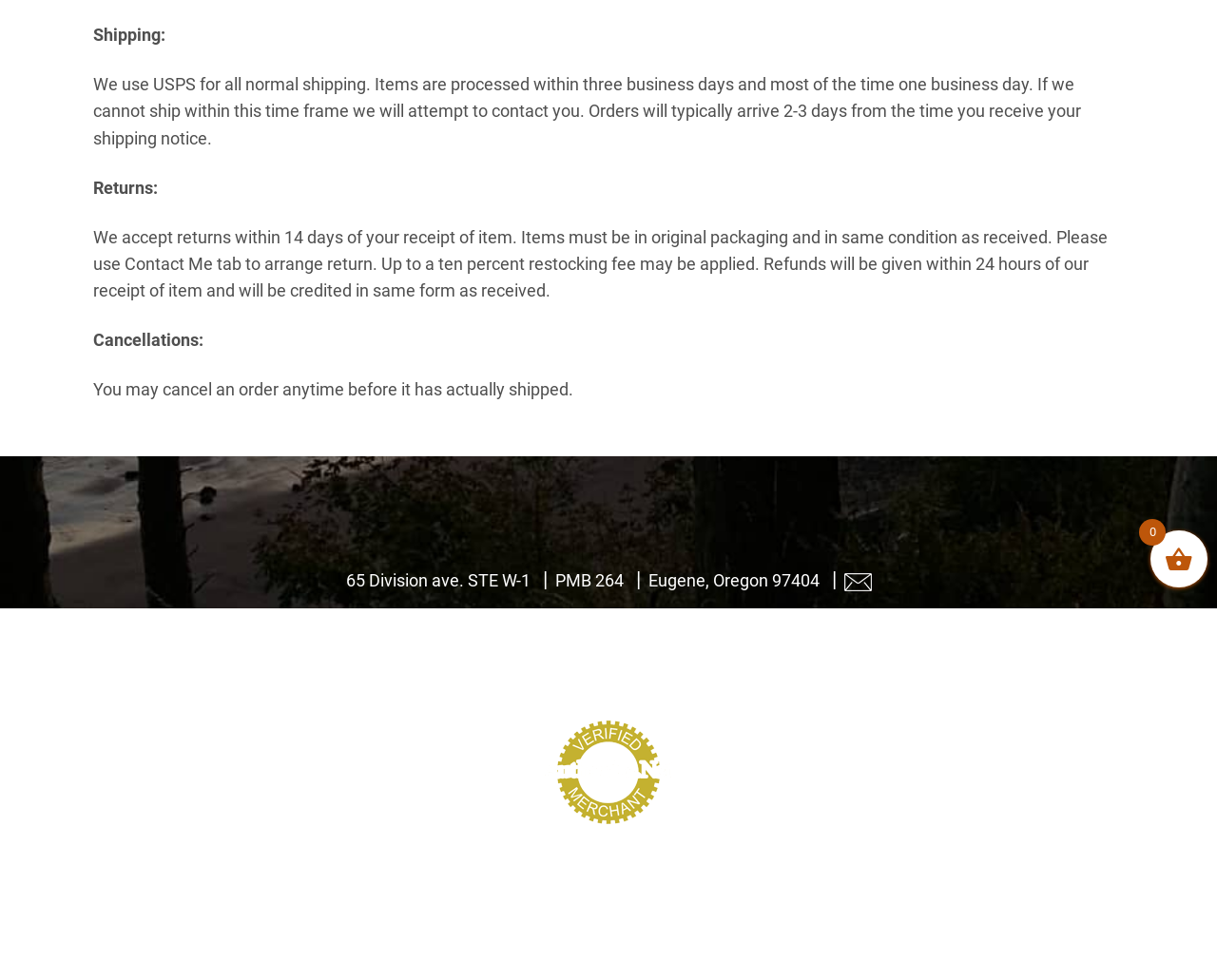Locate the UI element that matches the description TERMS & CONDITIONS in the webpage screenshot. Return the bounding box coordinates in the format (top-left x, top-left y, bottom-right x, bottom-right y), with values ranging from 0 to 1.

[0.572, 0.626, 0.716, 0.645]